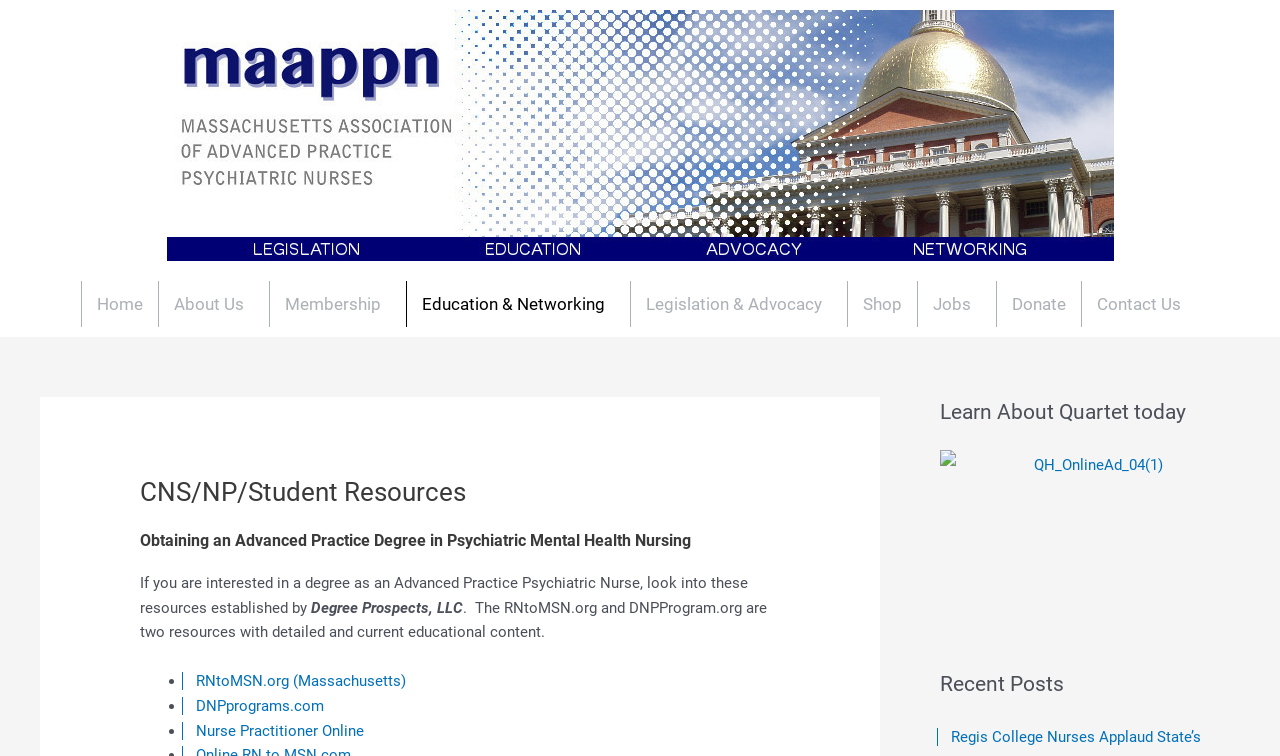Please determine the bounding box coordinates for the element that should be clicked to follow these instructions: "Read Recent Posts".

[0.734, 0.885, 0.969, 0.927]